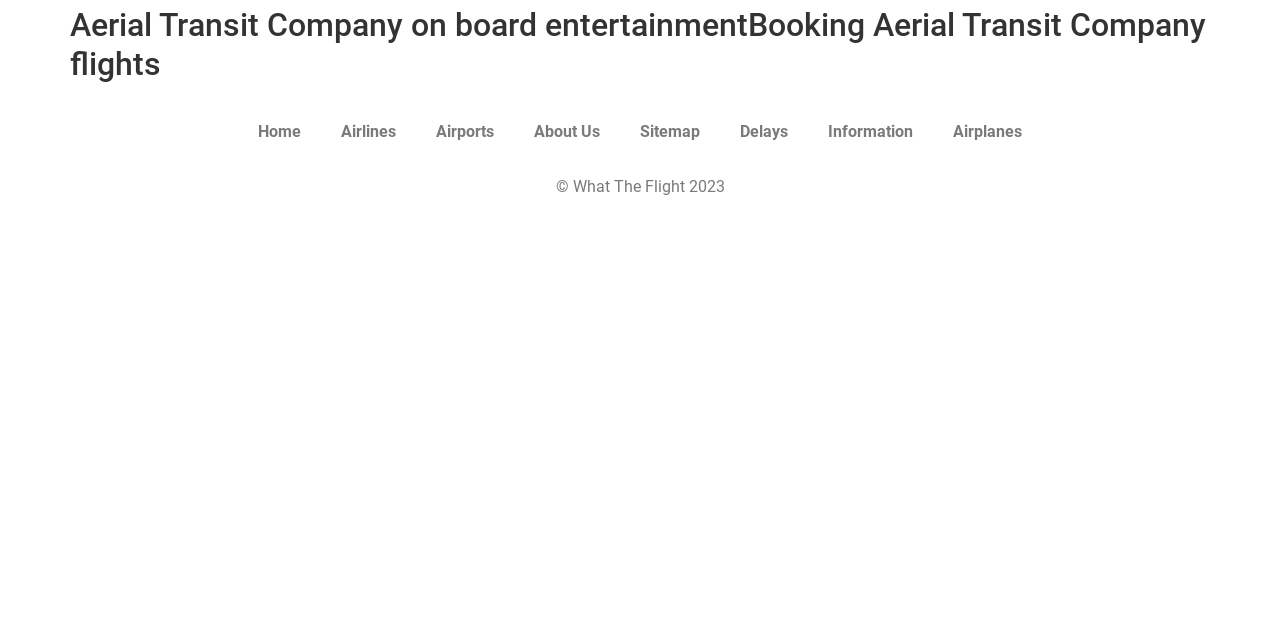Using the webpage screenshot and the element description Airports, determine the bounding box coordinates. Specify the coordinates in the format (top-left x, top-left y, bottom-right x, bottom-right y) with values ranging from 0 to 1.

[0.325, 0.171, 0.402, 0.242]